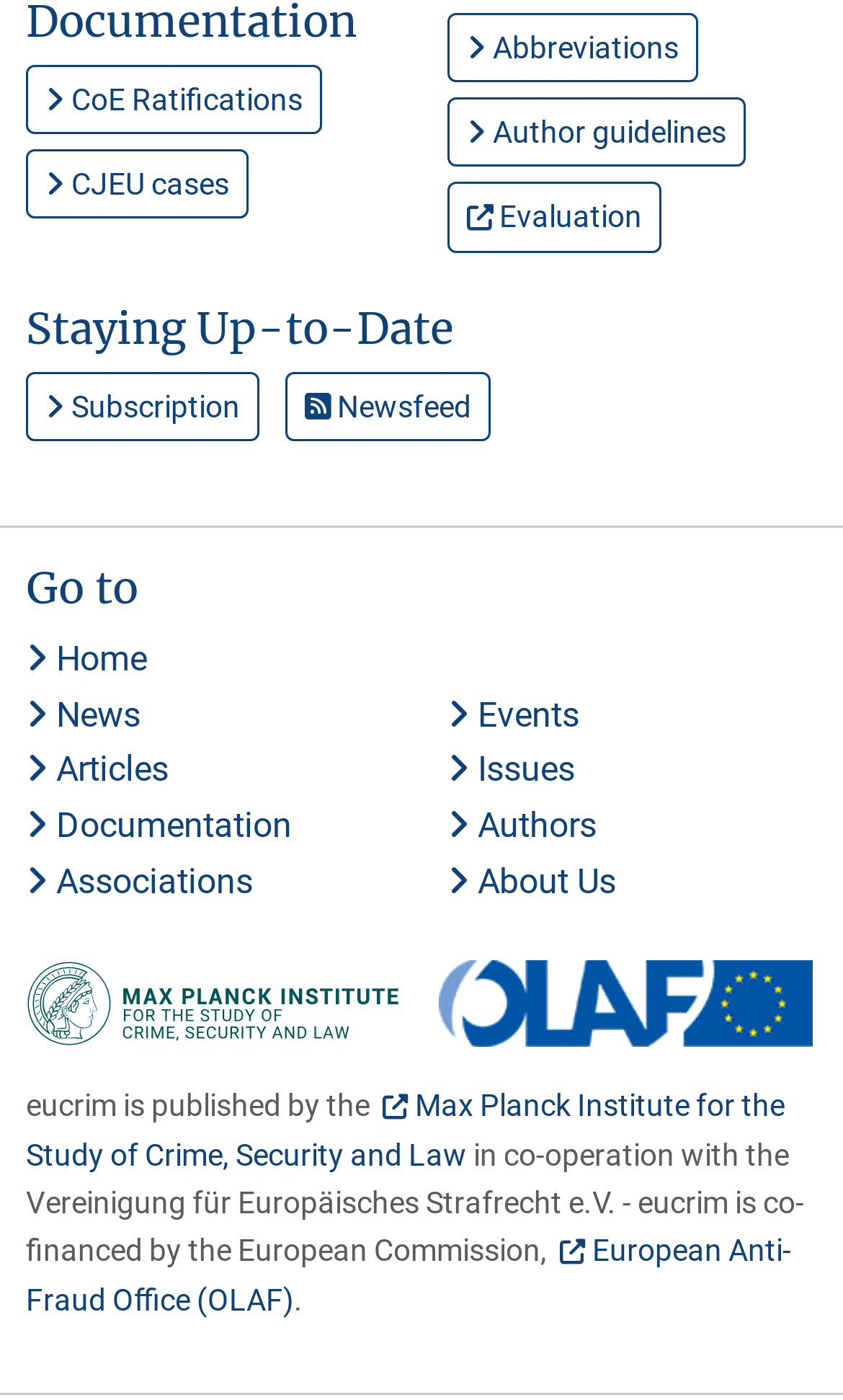Identify the bounding box coordinates for the region of the element that should be clicked to carry out the instruction: "Visit the Max Planck Institute website". The bounding box coordinates should be four float numbers between 0 and 1, i.e., [left, top, right, bottom].

[0.031, 0.777, 0.931, 0.837]